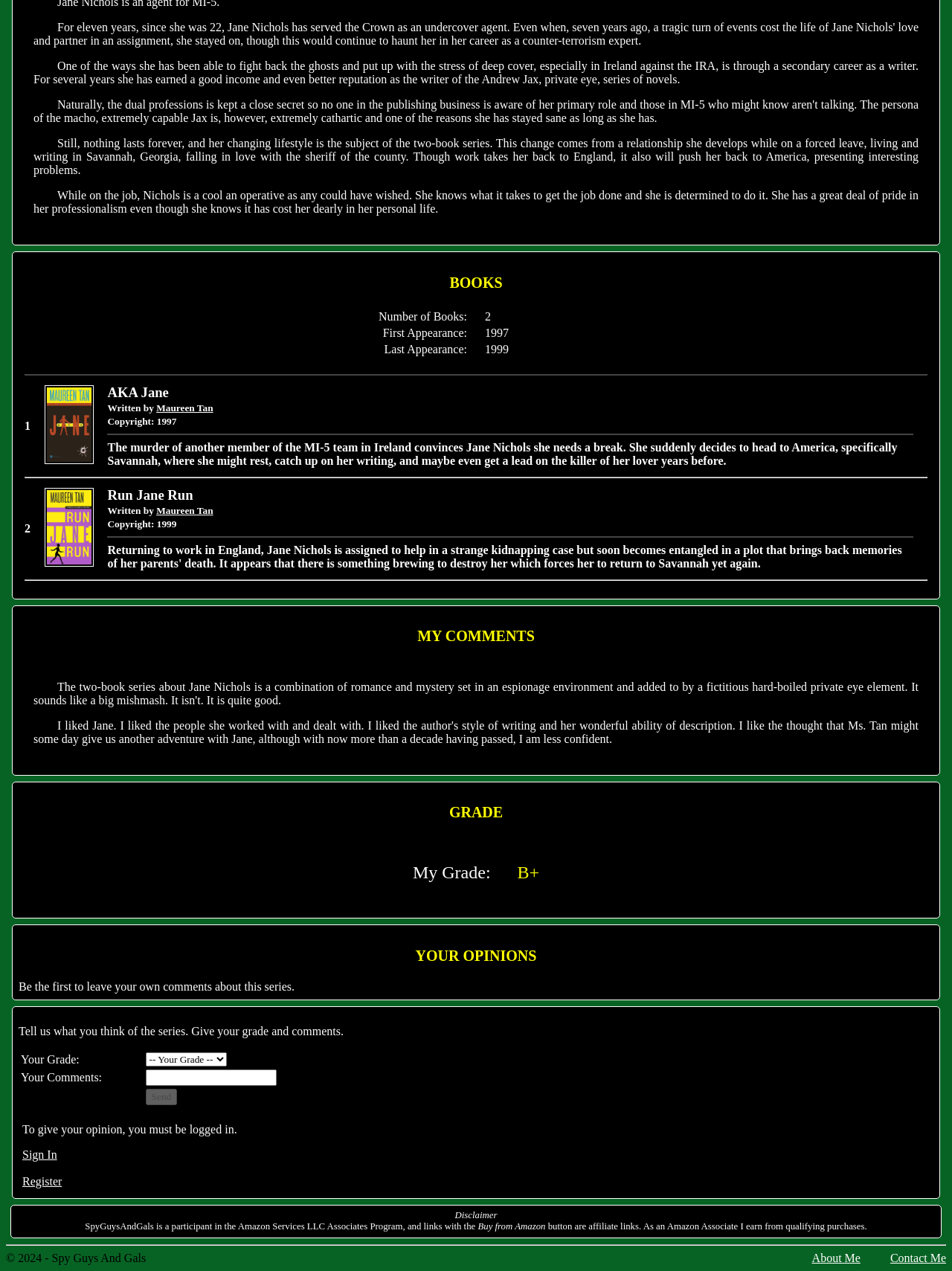Determine the bounding box for the described HTML element: "name="ctl00$MainContent$MC_YourComments"". Ensure the coordinates are four float numbers between 0 and 1 in the format [left, top, right, bottom].

[0.153, 0.841, 0.29, 0.854]